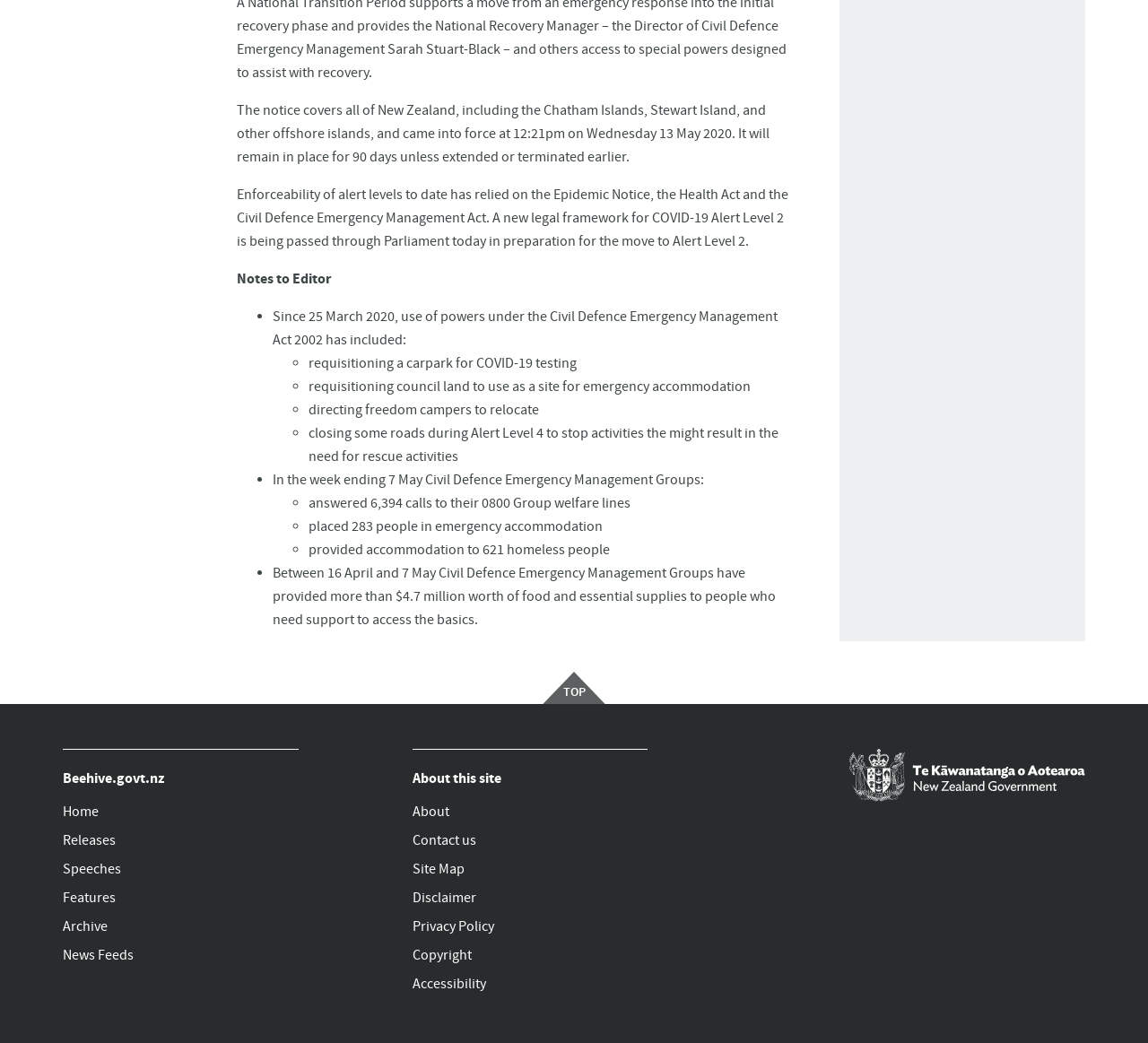Determine the bounding box for the described HTML element: "Privacy Policy". Ensure the coordinates are four float numbers between 0 and 1 in the format [left, top, right, bottom].

[0.359, 0.874, 0.564, 0.902]